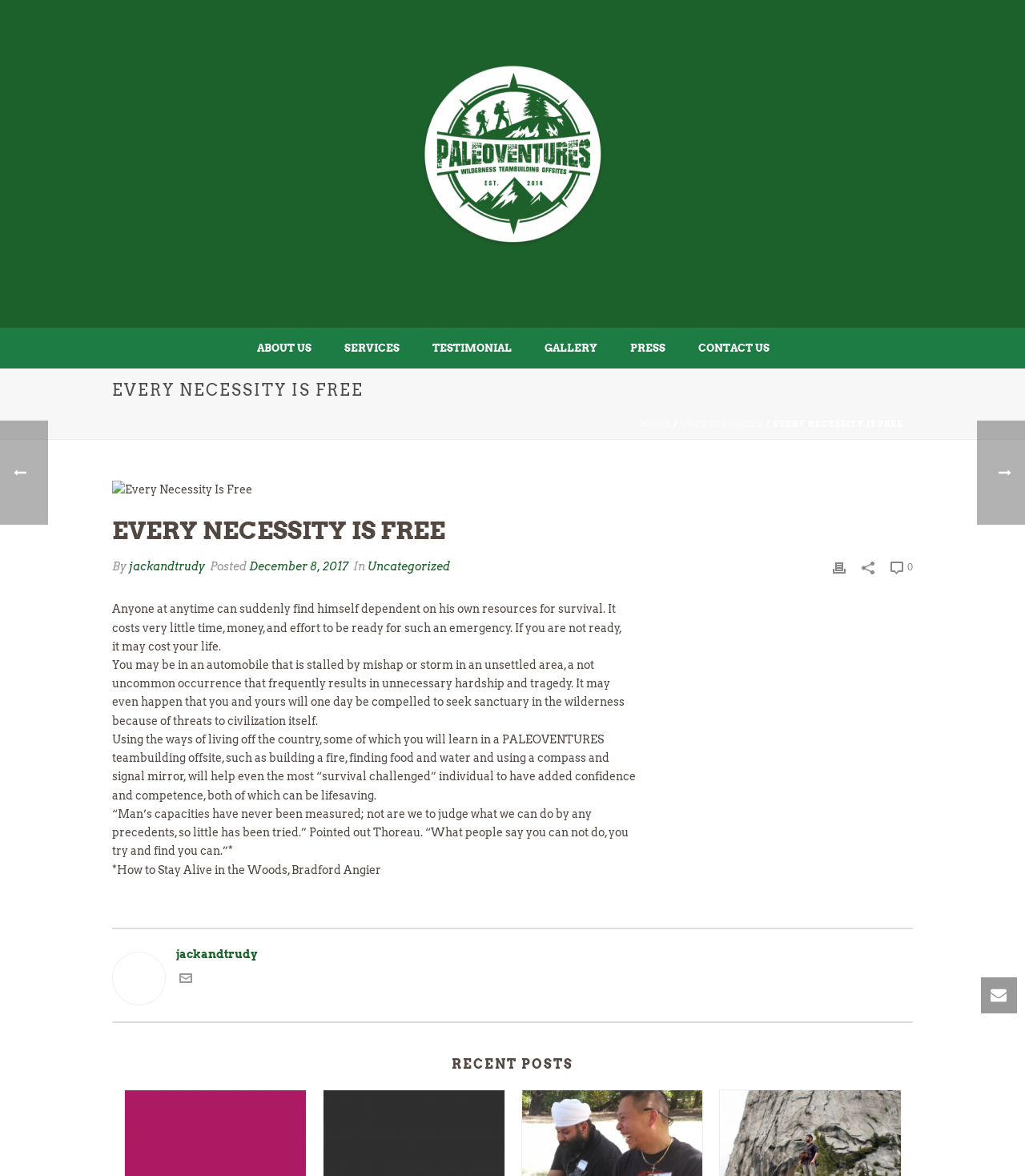Calculate the bounding box coordinates of the UI element given the description: "title="Paleoventures"".

[0.406, 0.0, 0.594, 0.262]